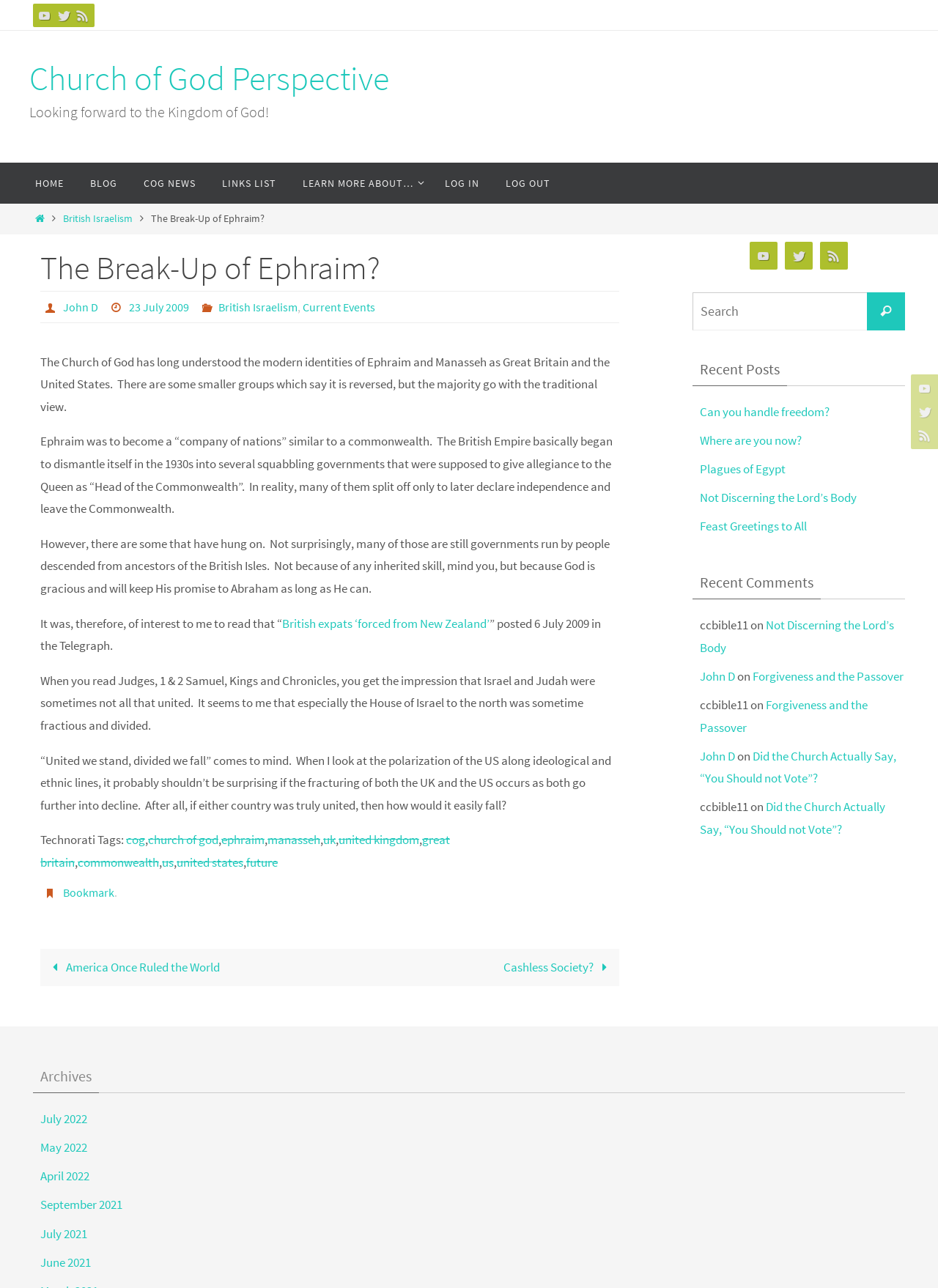Can you find the bounding box coordinates for the element that needs to be clicked to execute this instruction: "View the 'British Israelism' post"? The coordinates should be given as four float numbers between 0 and 1, i.e., [left, top, right, bottom].

[0.067, 0.165, 0.141, 0.175]